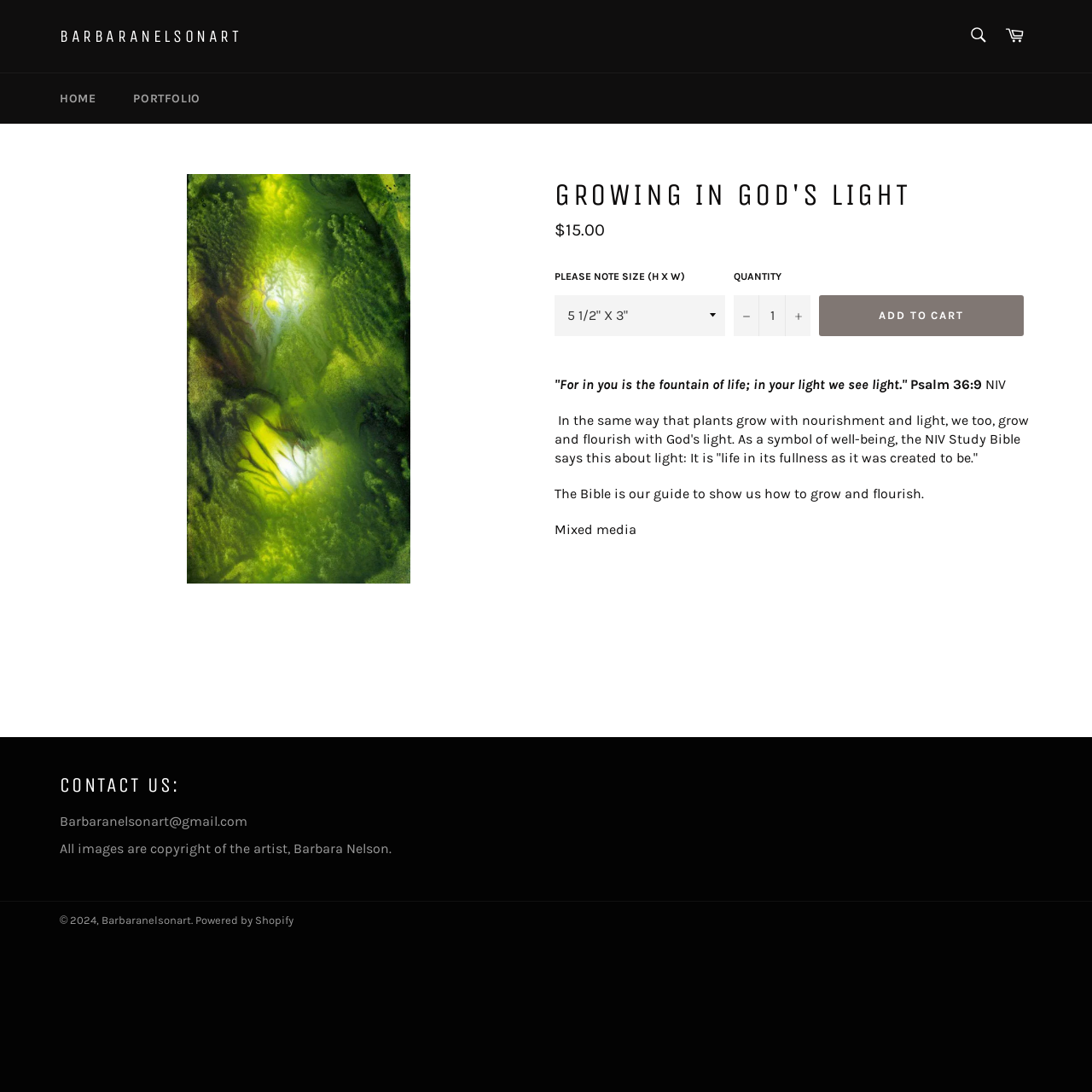Elaborate on the webpage's design and content in a detailed caption.

This webpage is an e-commerce site for an artist, Barbara Nelson, selling a product called "GROWING IN GOD'S LIGHT". At the top, there is a navigation bar with links to "HOME", "PORTFOLIO", and "Cart". On the top right, there is a search bar with a "SEARCH" button.

Below the navigation bar, there is a large image of the product, "GROWING IN GOD'S LIGHT", with a heading of the same name. The product information is displayed below the image, including the regular price of $15.00. There is a dropdown menu to select the size of the product, and a quantity box to input the desired quantity. Buttons to increase or decrease the quantity are also available.

A description of the product is provided, which includes a quote from Psalm 36:9 NIV, and an explanation of how the product relates to the quote. The description also mentions that the product is a mixed media artwork.

At the bottom of the page, there is a section for contact information, including an email address and a copyright notice. The copyright notice mentions that all images on the site are copyrighted by the artist, Barbara Nelson.